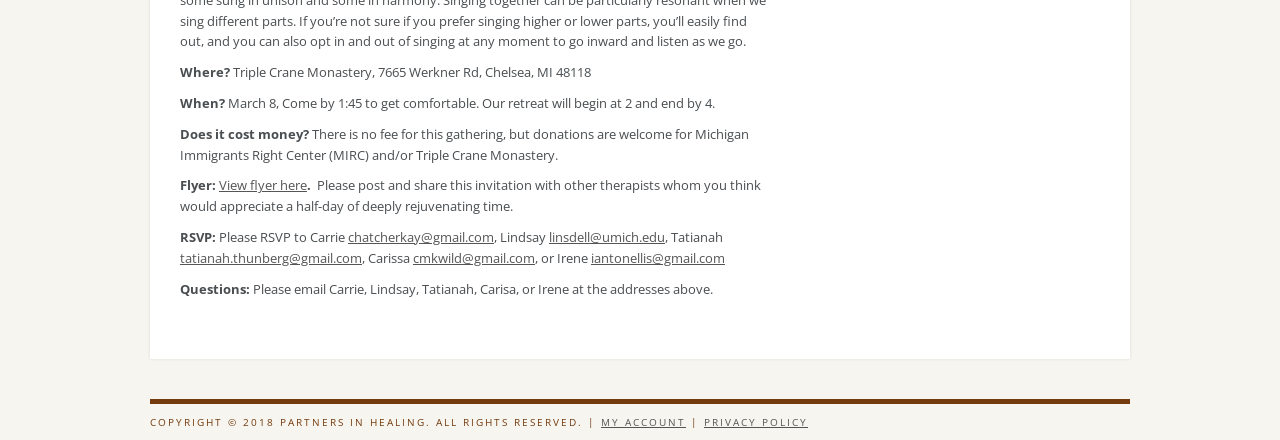Determine the bounding box coordinates of the region I should click to achieve the following instruction: "Email Lindsay". Ensure the bounding box coordinates are four float numbers between 0 and 1, i.e., [left, top, right, bottom].

[0.429, 0.518, 0.52, 0.559]